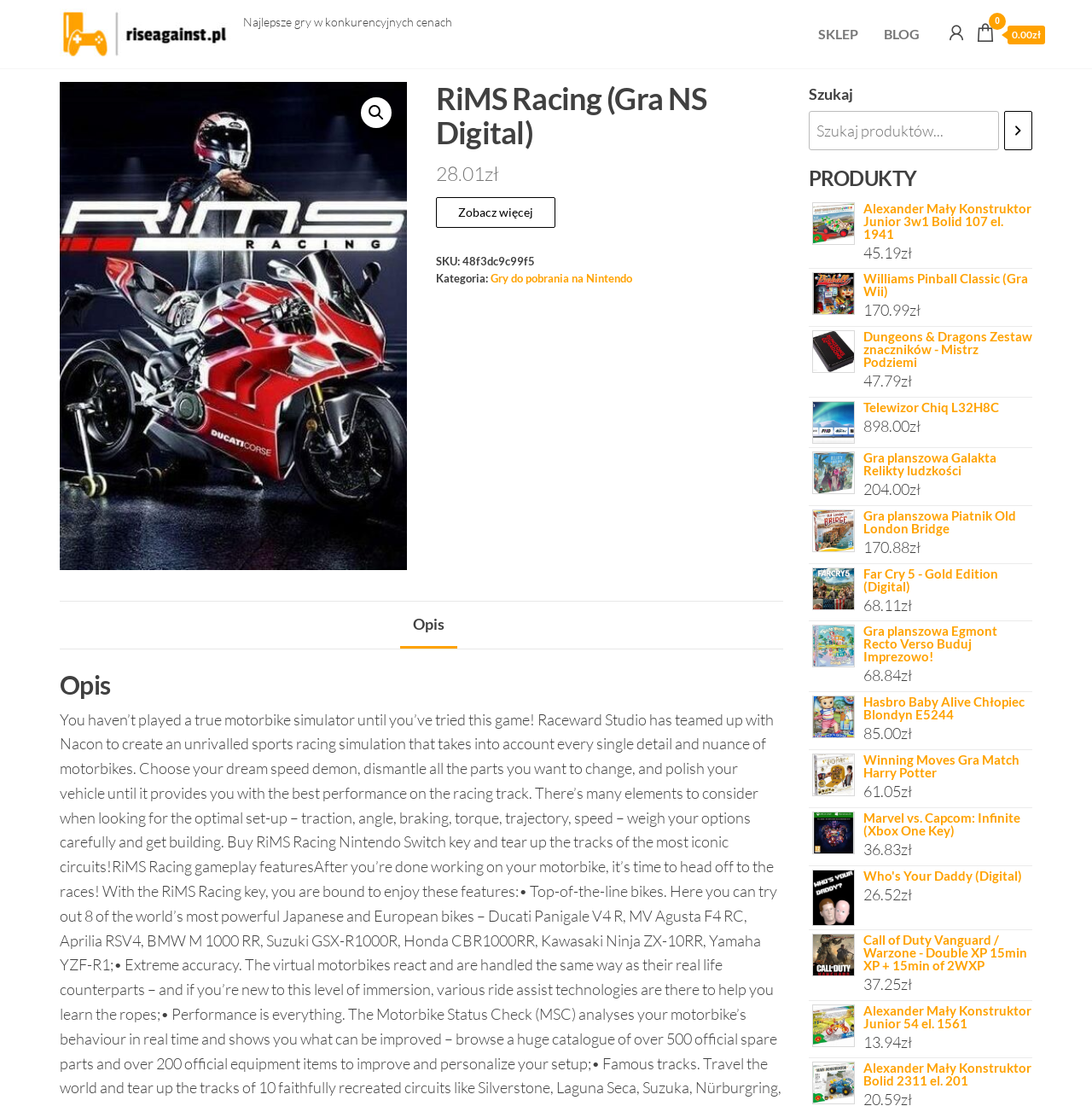Kindly determine the bounding box coordinates for the clickable area to achieve the given instruction: "Click the 'Zobacz więcej' button".

[0.399, 0.178, 0.508, 0.206]